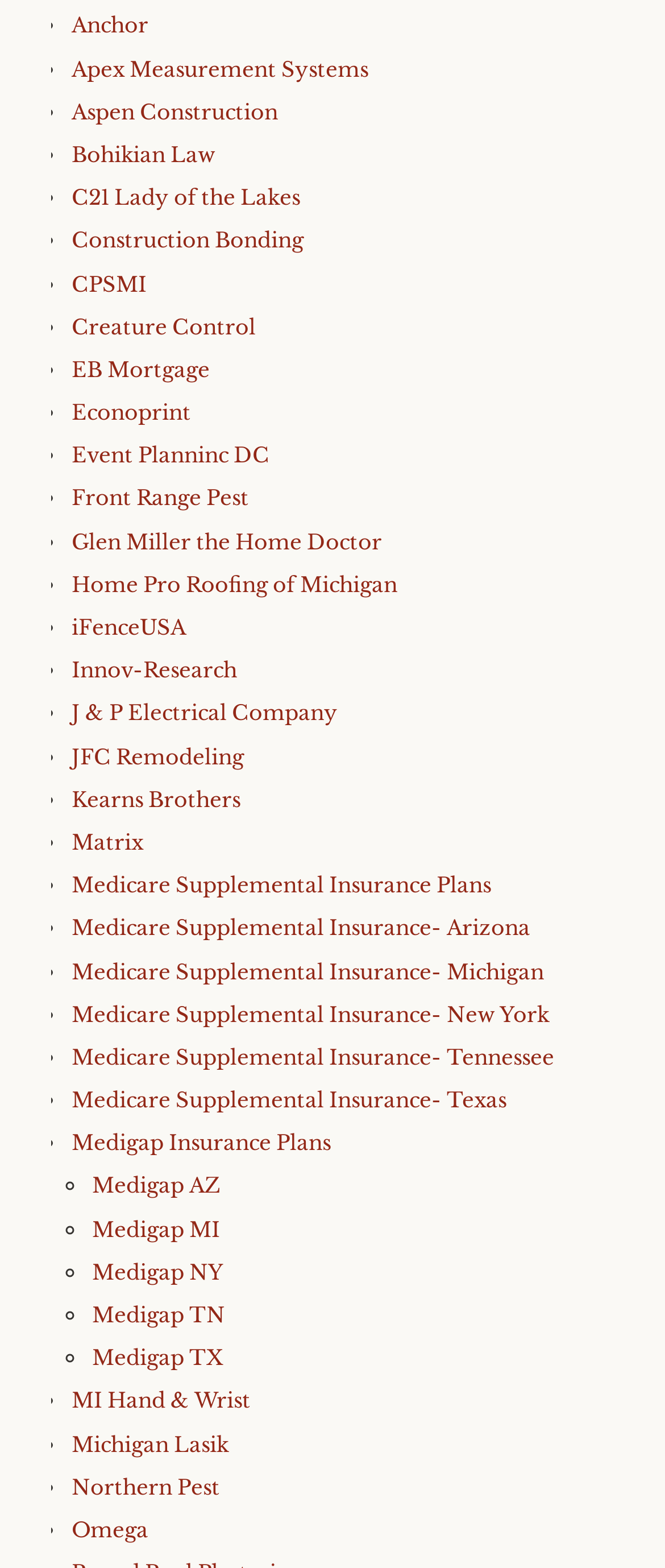Can you provide the bounding box coordinates for the element that should be clicked to implement the instruction: "Explore Michigan Lasik"?

[0.108, 0.912, 0.344, 0.929]